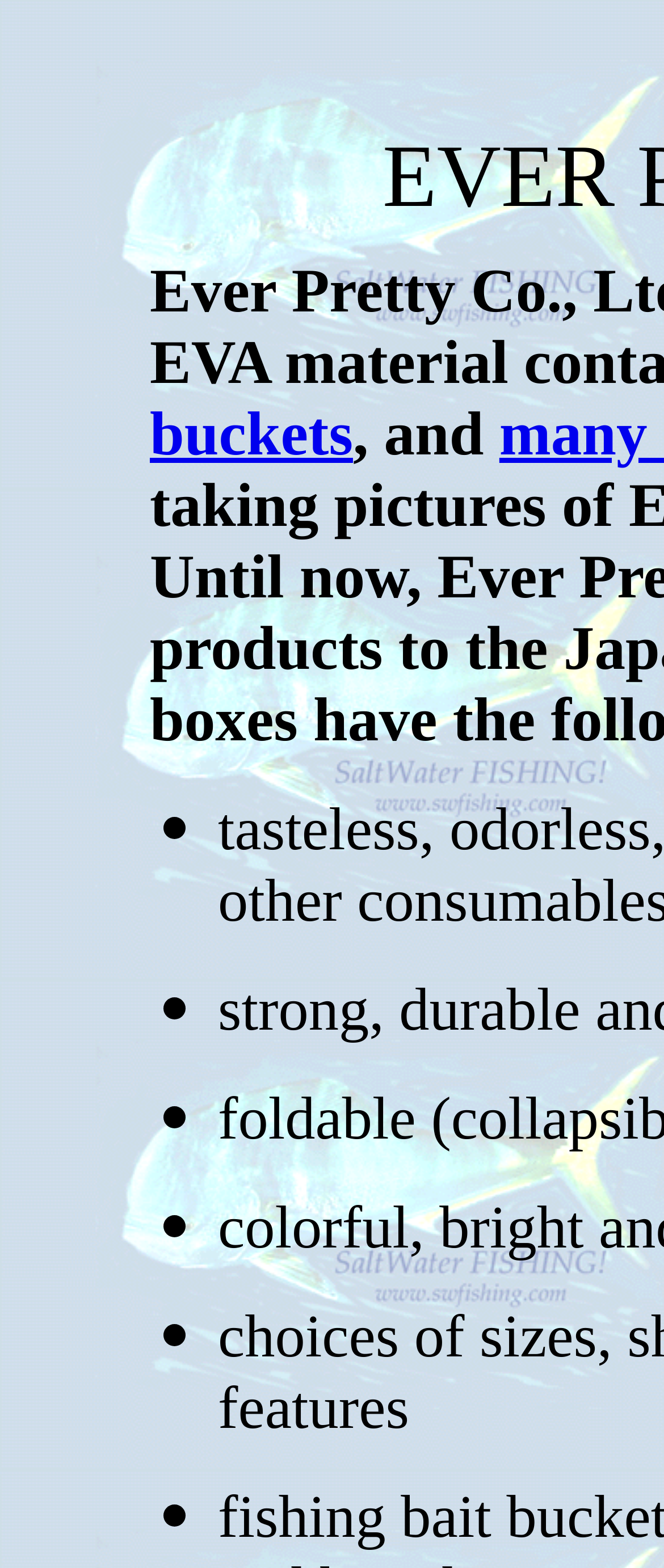Generate a comprehensive caption for the webpage you are viewing.

The webpage is titled "Ever Pretty products" and appears to be a list-based page. At the top, there is a short text phrase ", and". Below this text, there are seven bullet points, each represented by a "•" symbol, arranged vertically in a single column. These bullet points are evenly spaced and take up most of the page's vertical space.